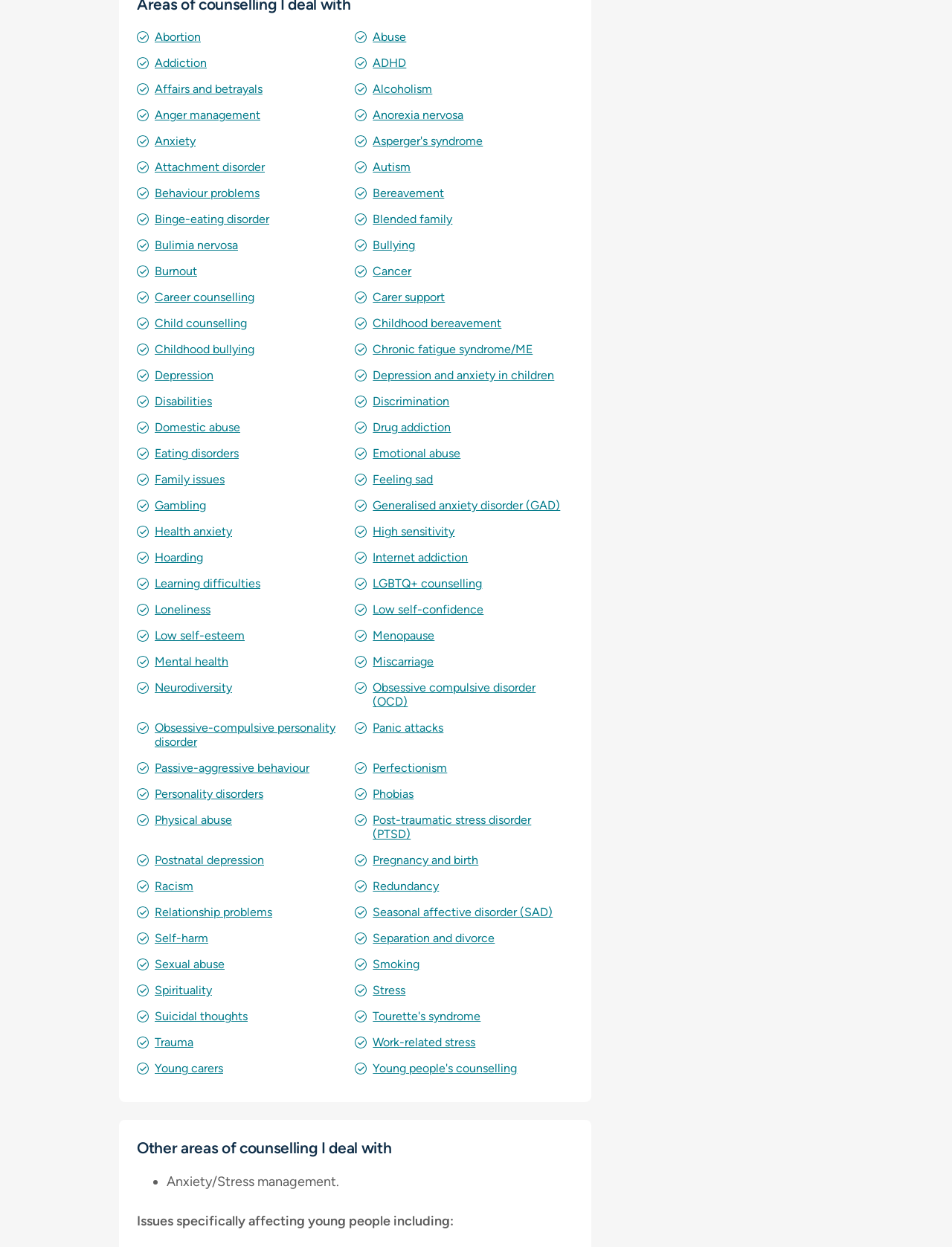Given the webpage screenshot and the description, determine the bounding box coordinates (top-left x, top-left y, bottom-right x, bottom-right y) that define the location of the UI element matching this description: Depression and anxiety in children

[0.392, 0.295, 0.582, 0.307]